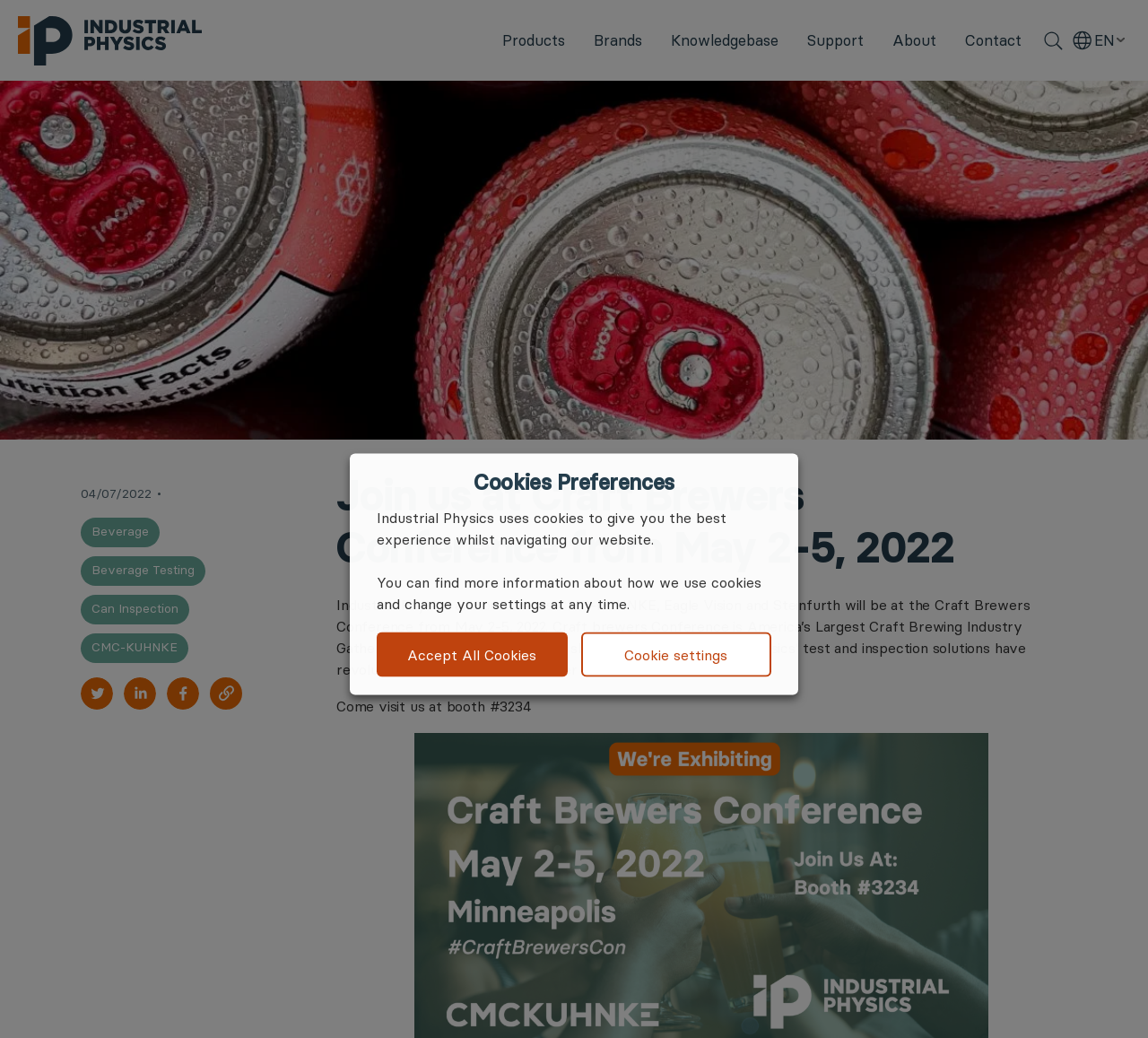Identify the bounding box coordinates for the UI element described as follows: "Transliteration Playground". Ensure the coordinates are four float numbers between 0 and 1, formatted as [left, top, right, bottom].

None